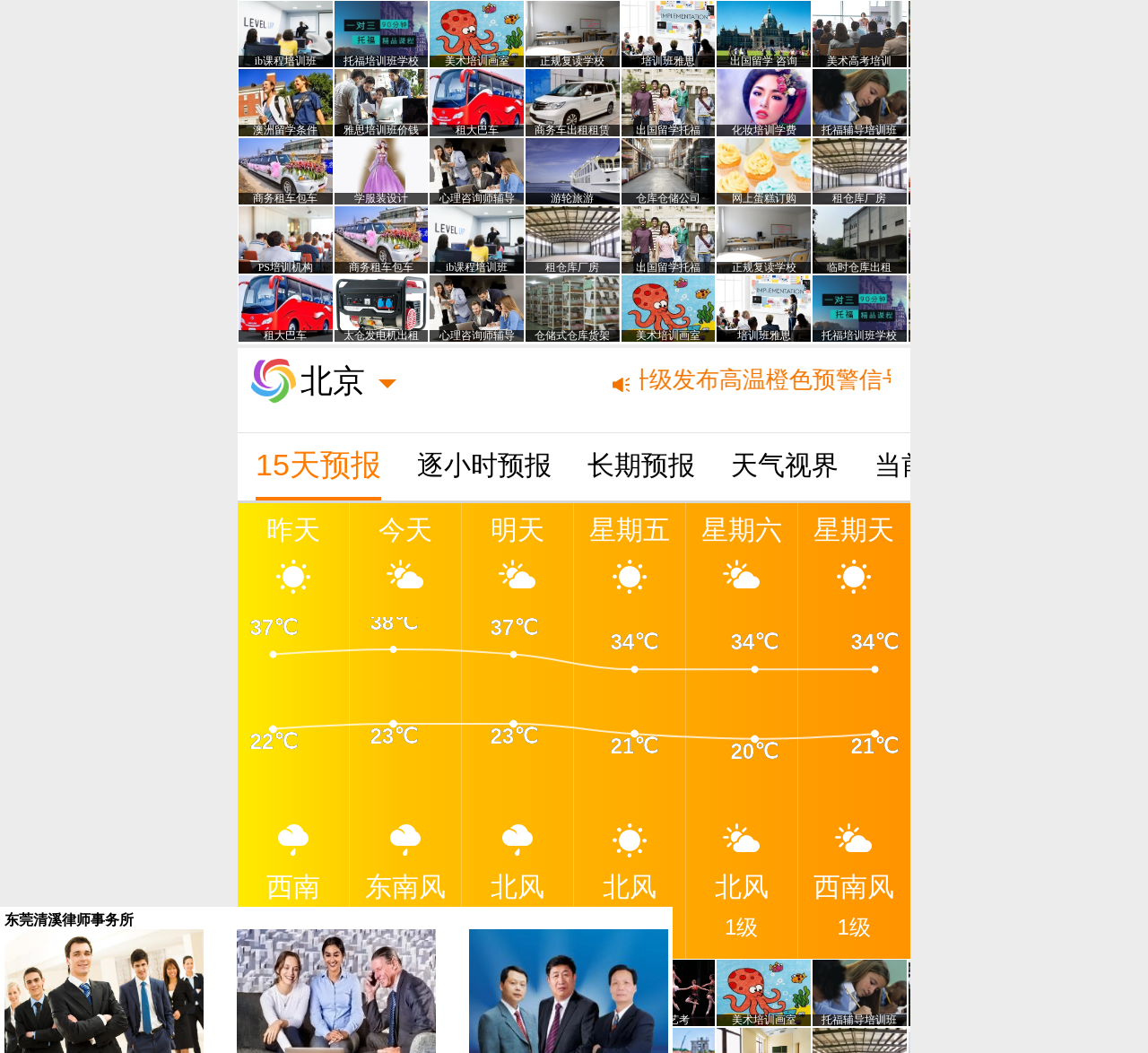How many days of weather forecast are provided?
Using the screenshot, give a one-word or short phrase answer.

15